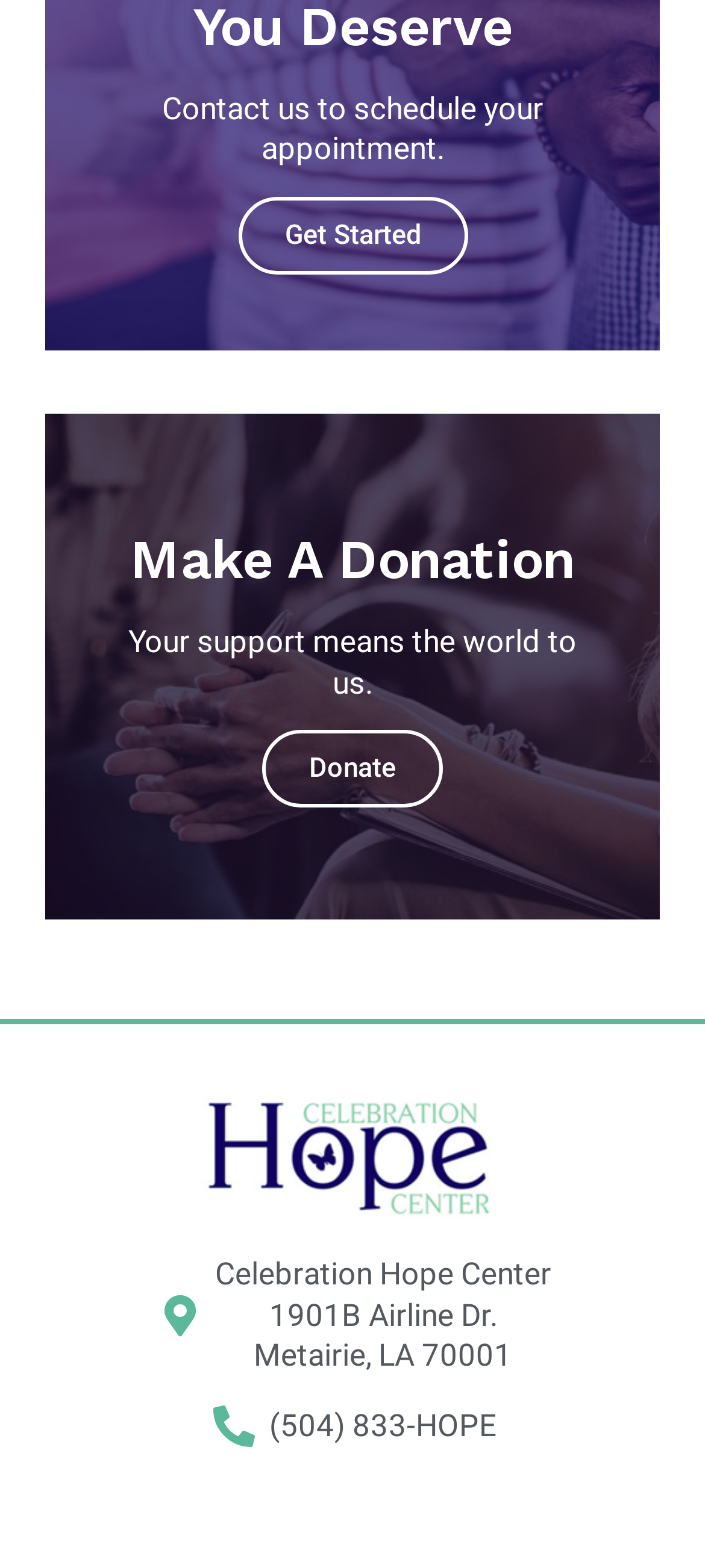Find the bounding box coordinates corresponding to the UI element with the description: "Get Started". The coordinates should be formatted as [left, top, right, bottom], with values as floats between 0 and 1.

[0.337, 0.125, 0.663, 0.175]